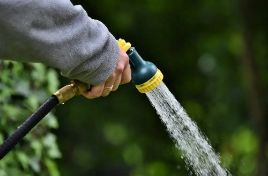What is the background of the image?
Please use the image to provide an in-depth answer to the question.

The background of the image is not a plain or urban setting, but rather a lush and green environment, which suggests that the scene is taking place in a garden or yard, emphasizing the importance of maintaining one's outdoor space.